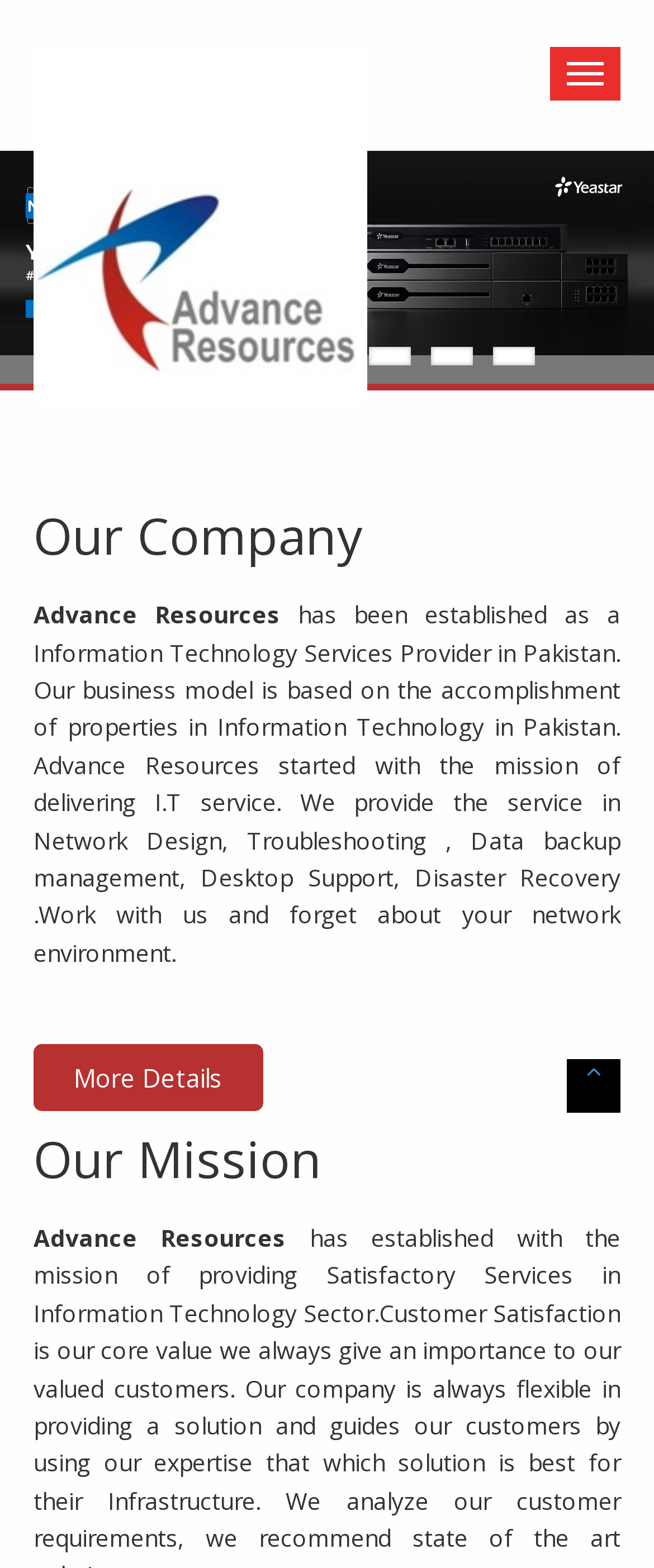Detail the various sections and features present on the webpage.

The webpage is about Advance Resources, an IT services provider in Pakistan. At the top right corner, there is a button. On the top left, there is a logo image with a link, which is accompanied by a heading that reads "Our Company". Below the logo, there is a paragraph of text that describes the company's mission and services, including network design, troubleshooting, data backup management, desktop support, and disaster recovery. The text also invites users to work with the company to forget about their network environment.

Below the company description, there is a link to "More Details". Further down, there is a heading that reads "Our Mission", followed by a brief text that mentions Advance Resources again. At the bottom right corner, there is a link with an icon represented by "\uf106".